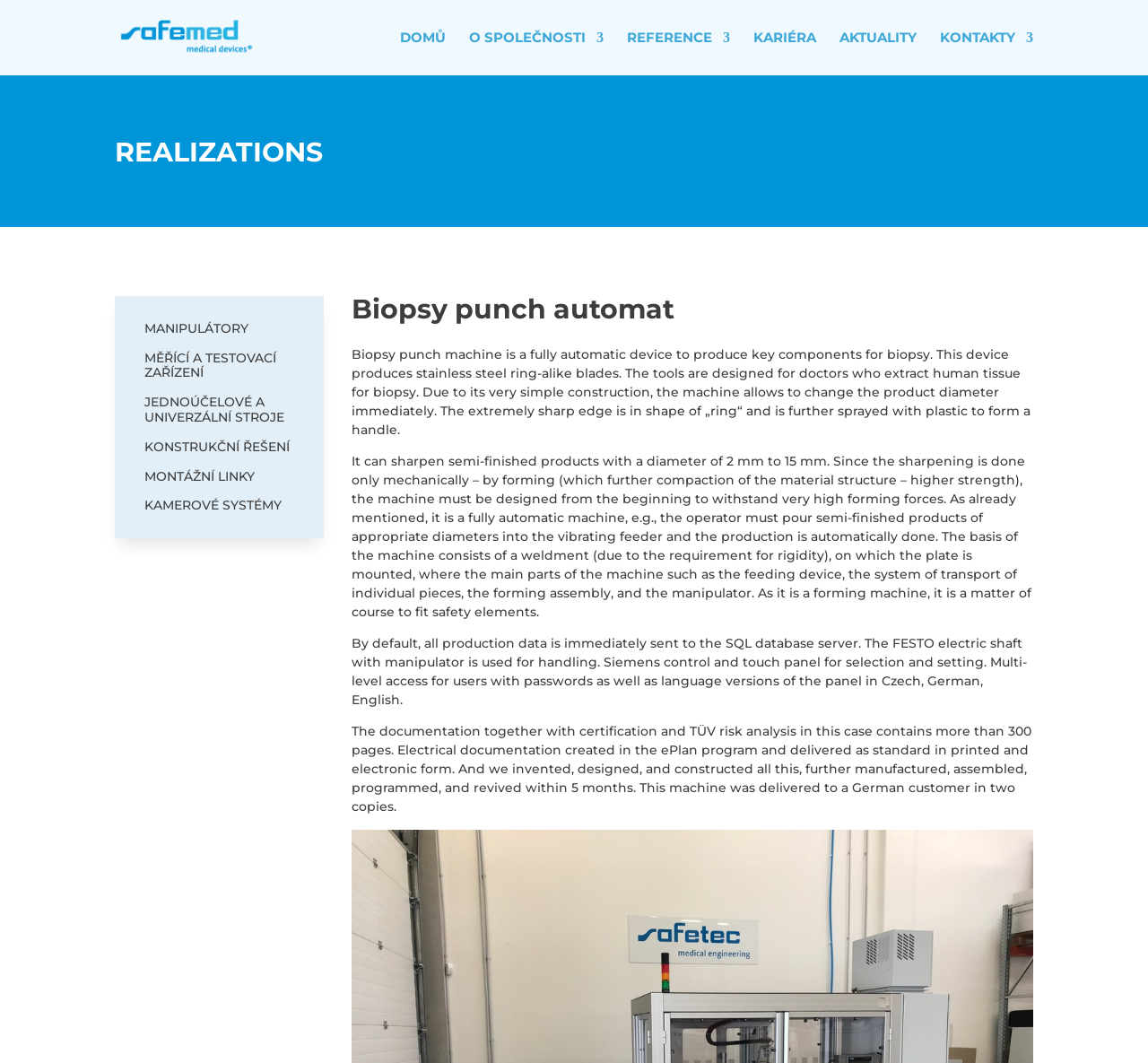From the webpage screenshot, predict the bounding box of the UI element that matches this description: "Aktuality".

[0.731, 0.03, 0.798, 0.071]